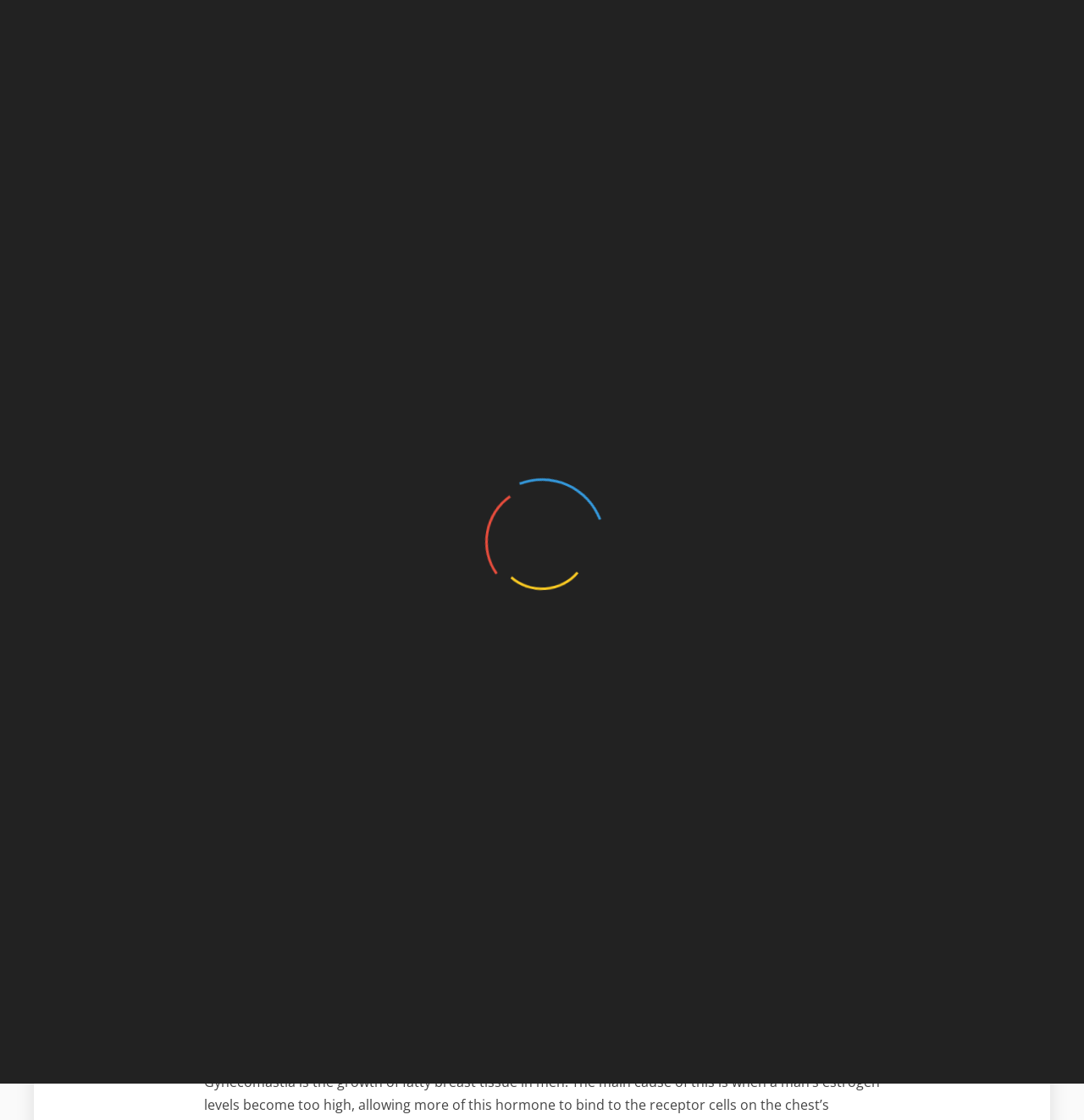What is the main topic of this webpage?
Provide a detailed answer to the question using information from the image.

I determined the main topic by reading the headings and text on the webpage, which all seem to be related to Gynecomastia, also known as 'man boobs' or 'moobs'.